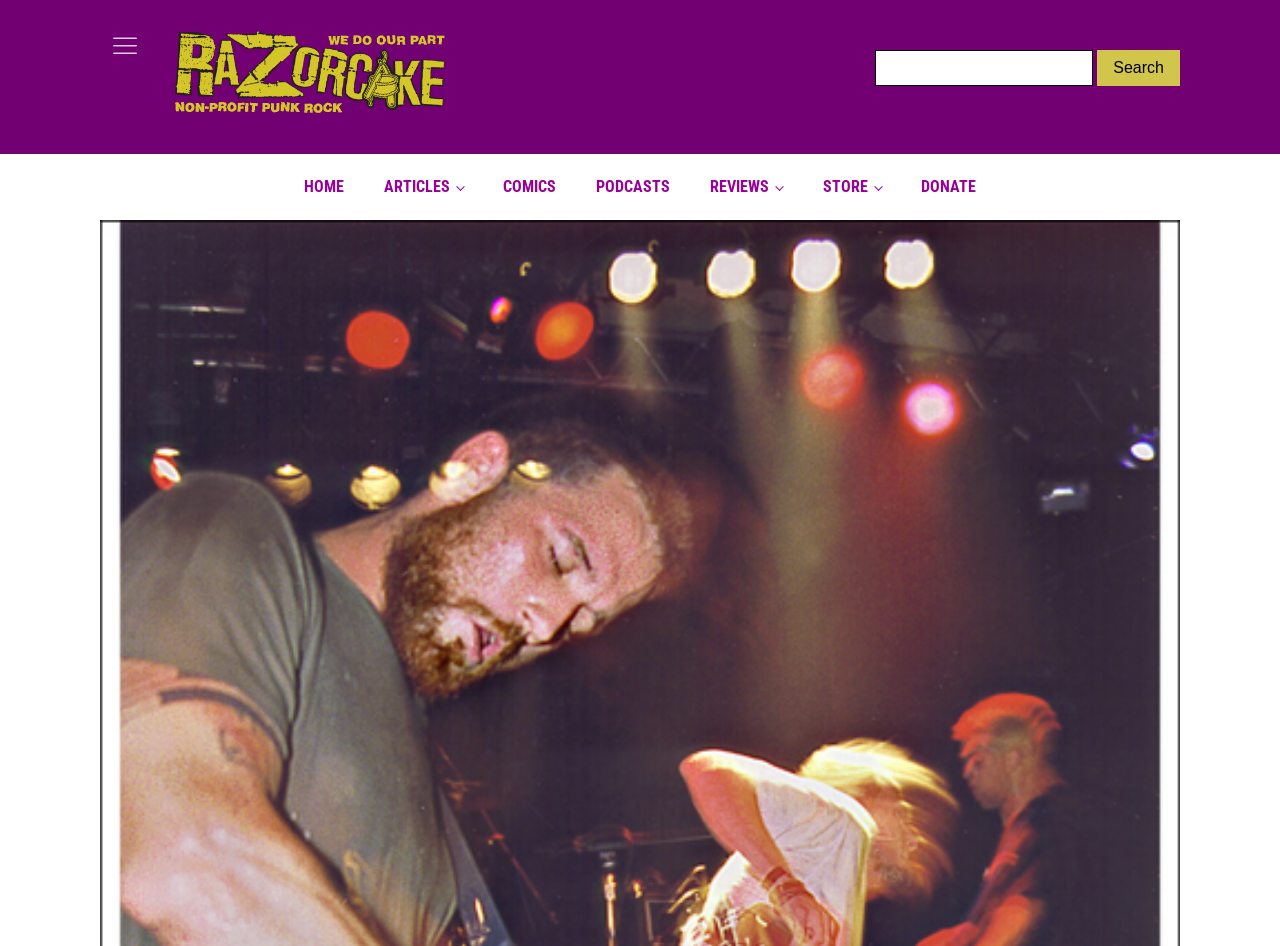Please determine the bounding box coordinates of the element to click on in order to accomplish the following task: "Browse comics". Ensure the coordinates are four float numbers ranging from 0 to 1, i.e., [left, top, right, bottom].

[0.378, 0.163, 0.45, 0.233]